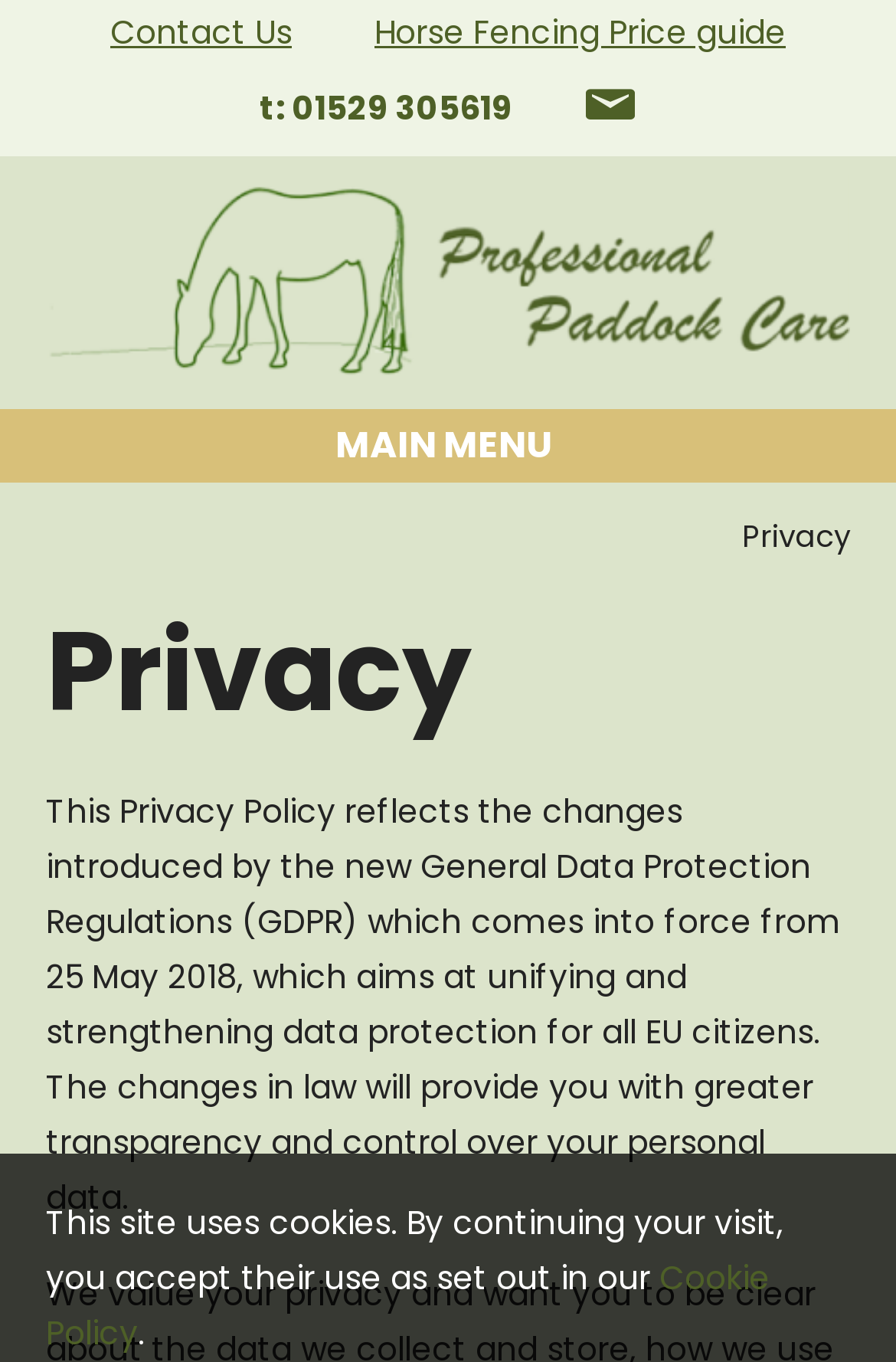What is the phone number to contact?
Refer to the image and give a detailed answer to the question.

I found the phone number by looking at the link element with the text '01529 305619' which is located at the top of the page, next to the 'Contact Us' link.